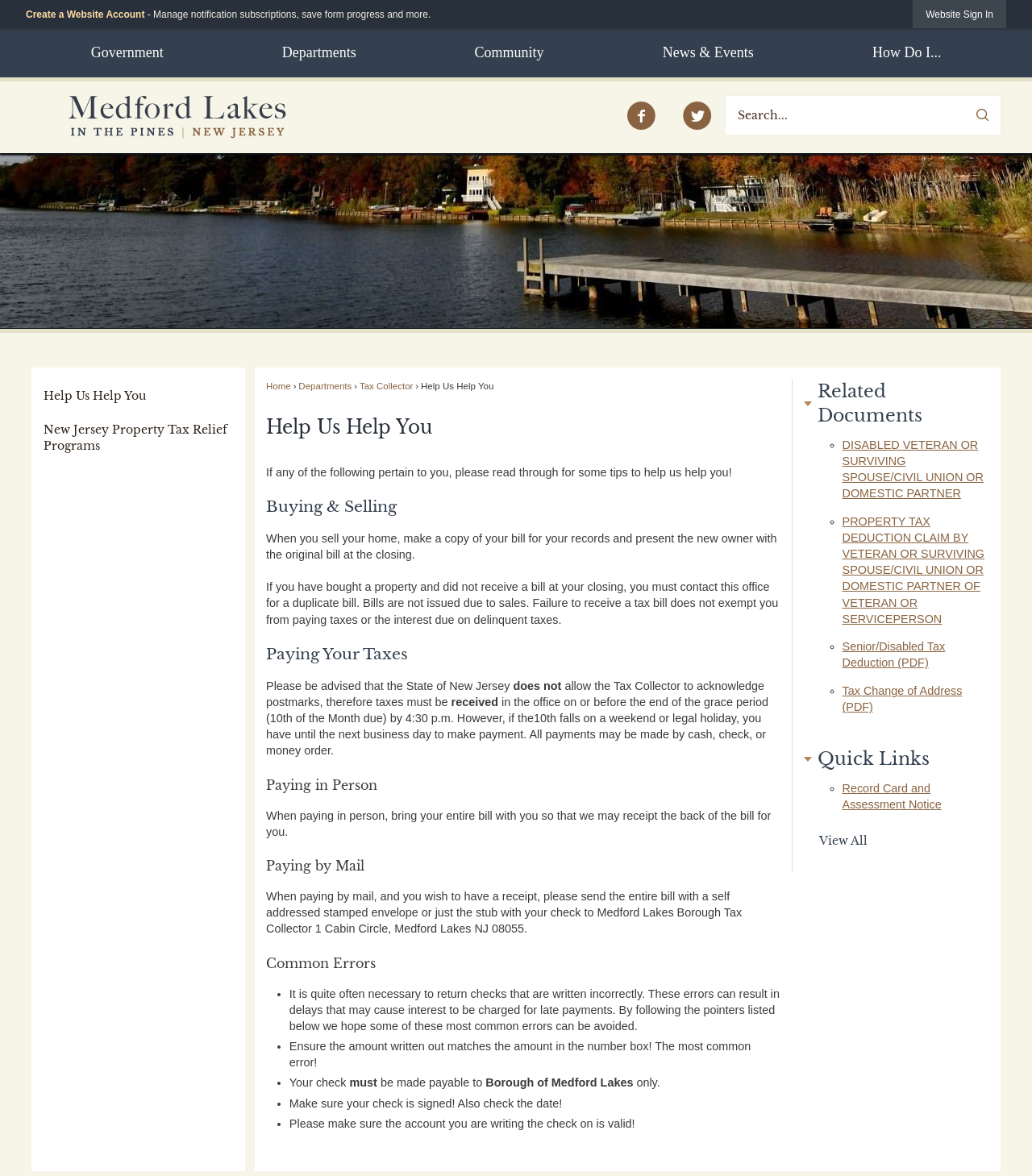Please find the bounding box coordinates of the element's region to be clicked to carry out this instruction: "Create a Website Account".

[0.025, 0.008, 0.14, 0.017]